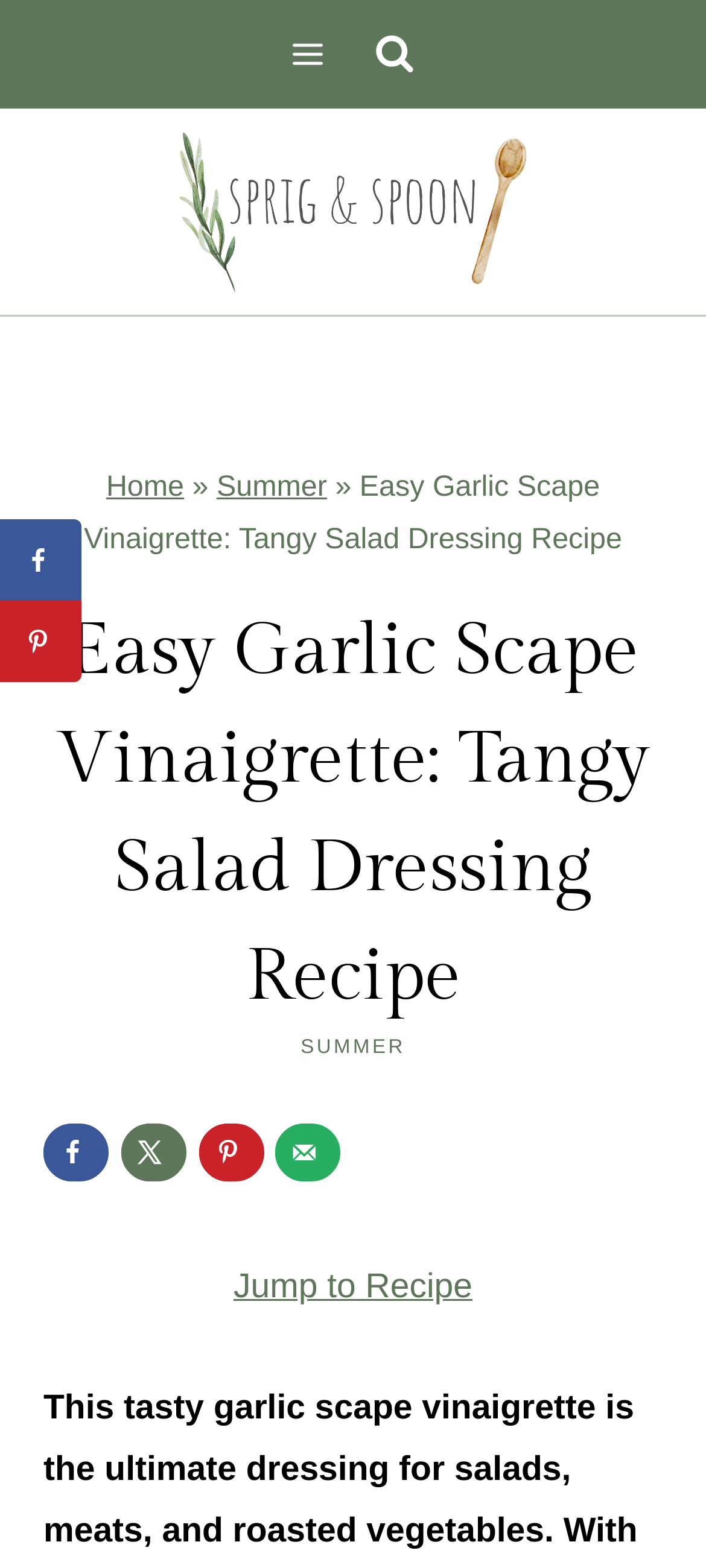Answer the question using only one word or a concise phrase: What is the text of the main heading?

Easy Garlic Scape Vinaigrette: Tangy Salad Dressing Recipe